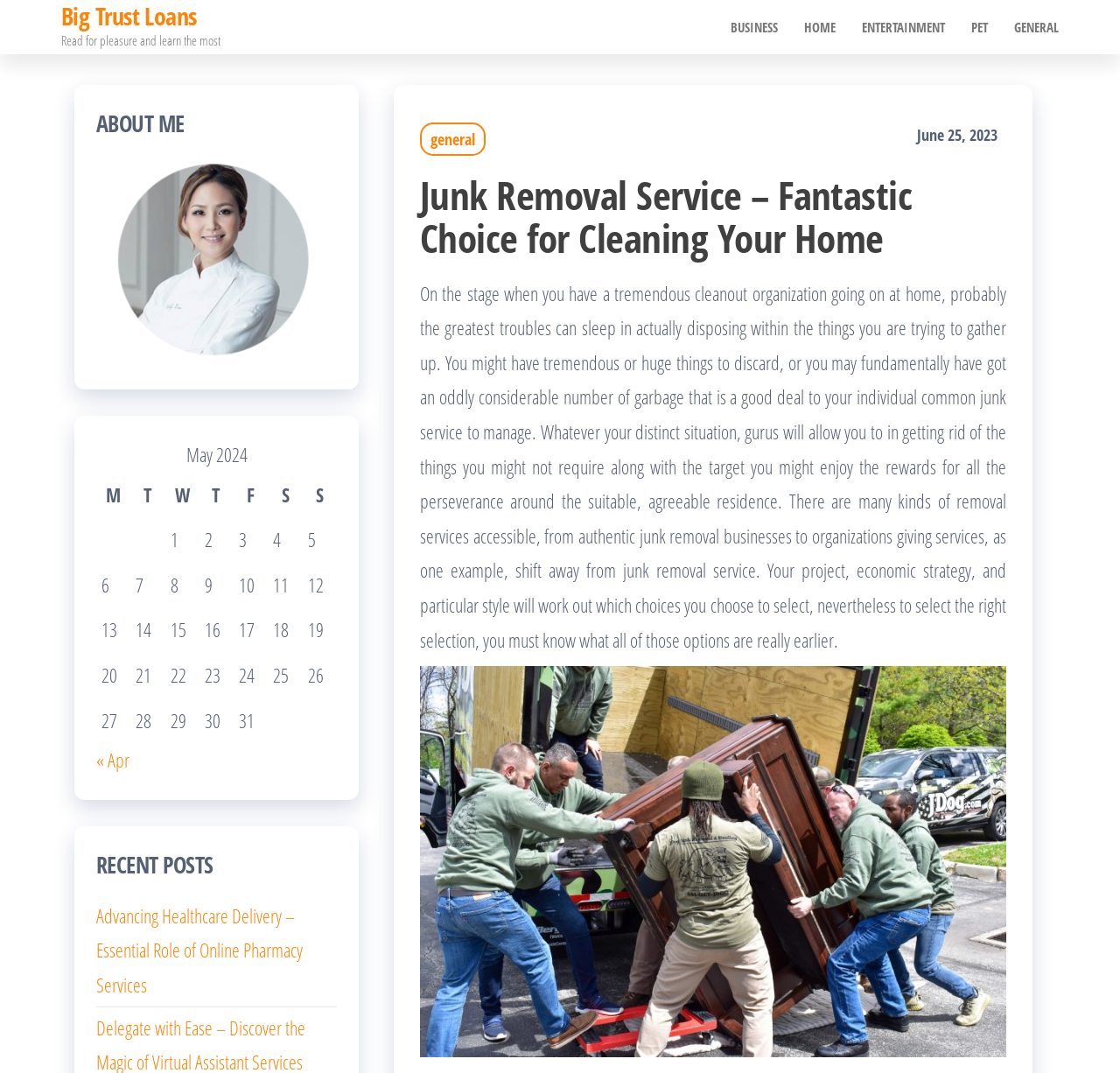What is the main heading of this webpage? Please extract and provide it.

Big Trust Loans